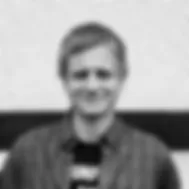What industries has Andrzej been involved in?
Please provide a comprehensive answer based on the contents of the image.

According to the image description, Andrzej's career involvement includes developing systems for complex domains, particularly within the cosmetics and manufacturing industries, which suggests his industry experience.